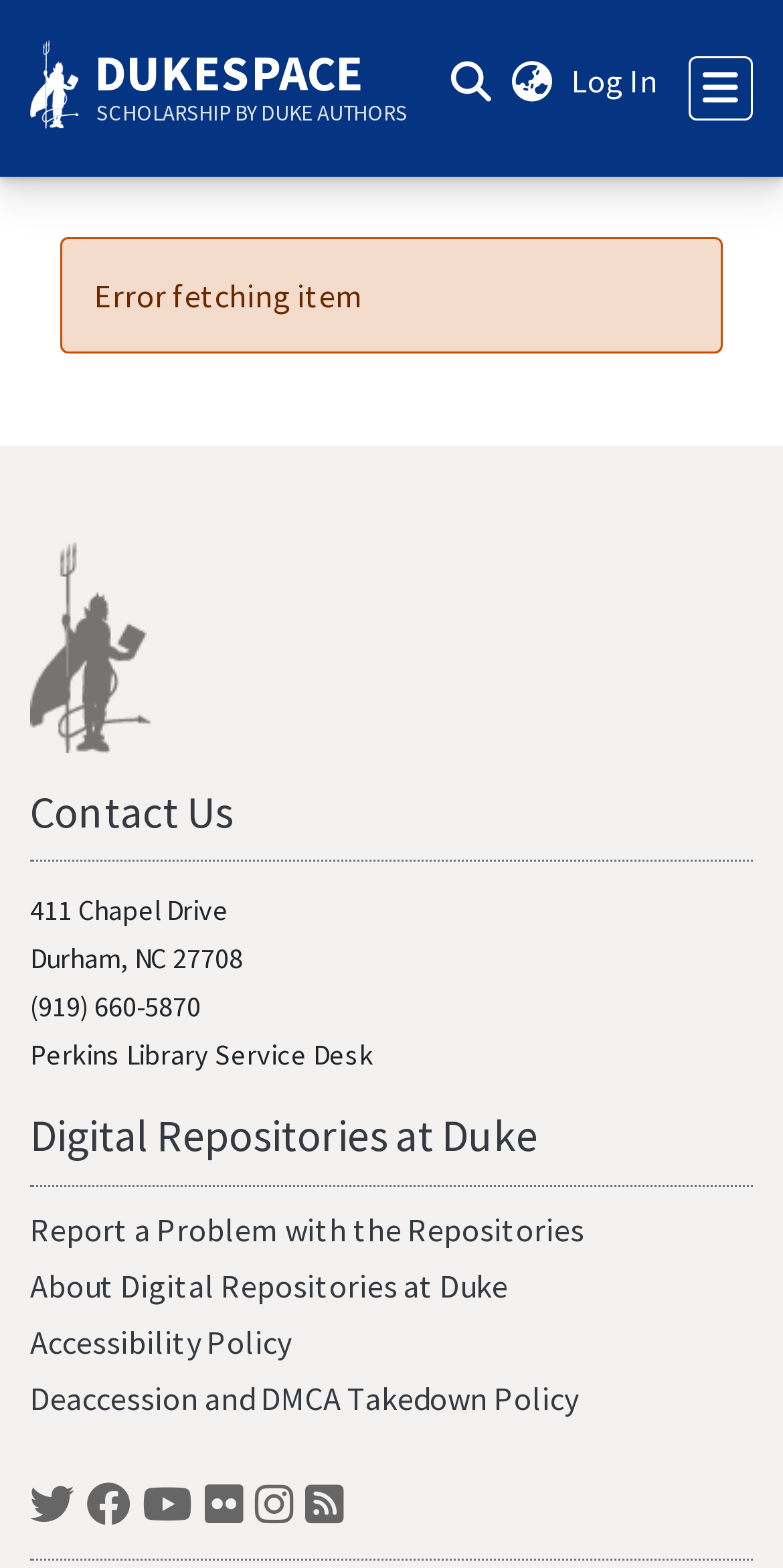Determine the bounding box coordinates for the area that should be clicked to carry out the following instruction: "Switch language".

[0.647, 0.036, 0.711, 0.067]